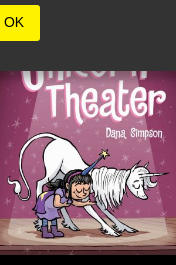What is the unicorn's horn like?
Based on the visual details in the image, please answer the question thoroughly.

The caption describes the unicorn as adorned with a sparkly horn, which suggests that the unicorn's horn is sparkly.